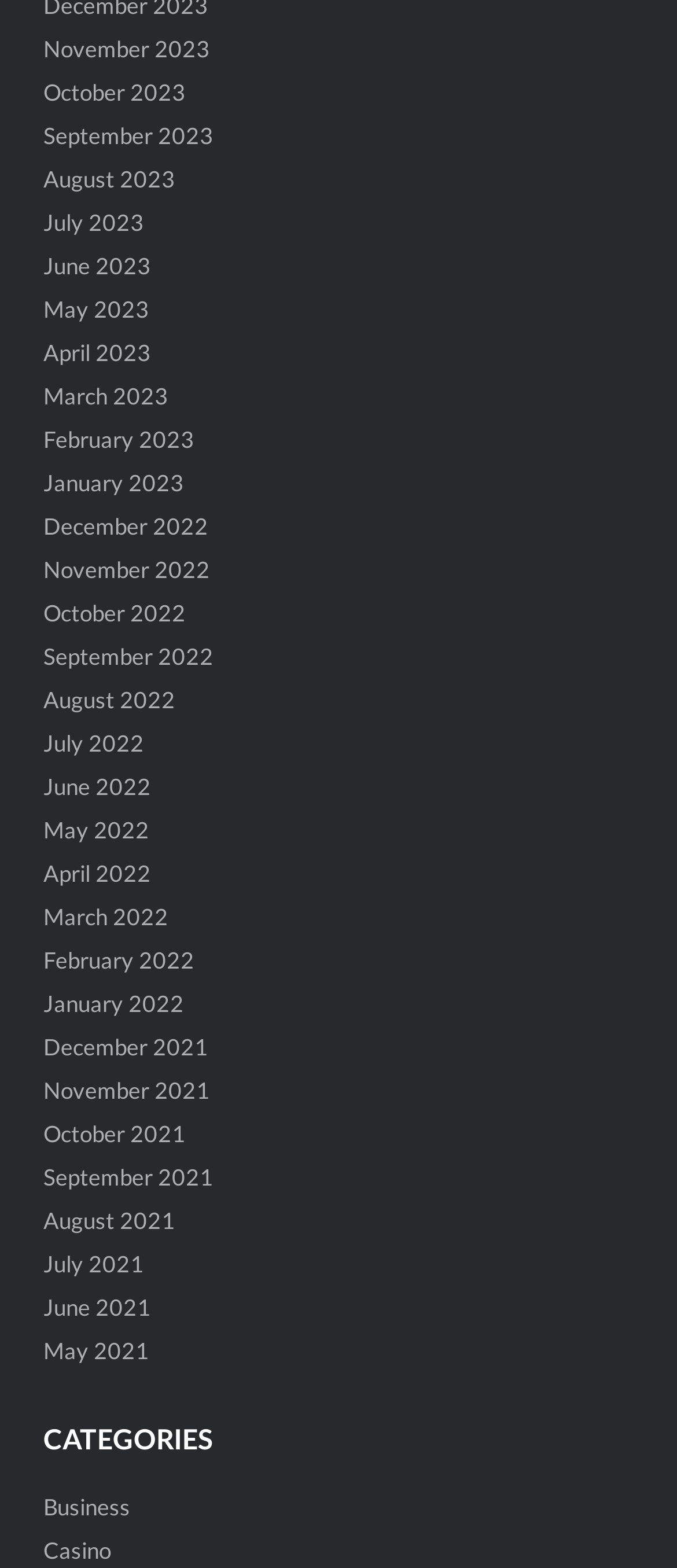Please give a short response to the question using one word or a phrase:
What is the earliest month listed?

December 2021